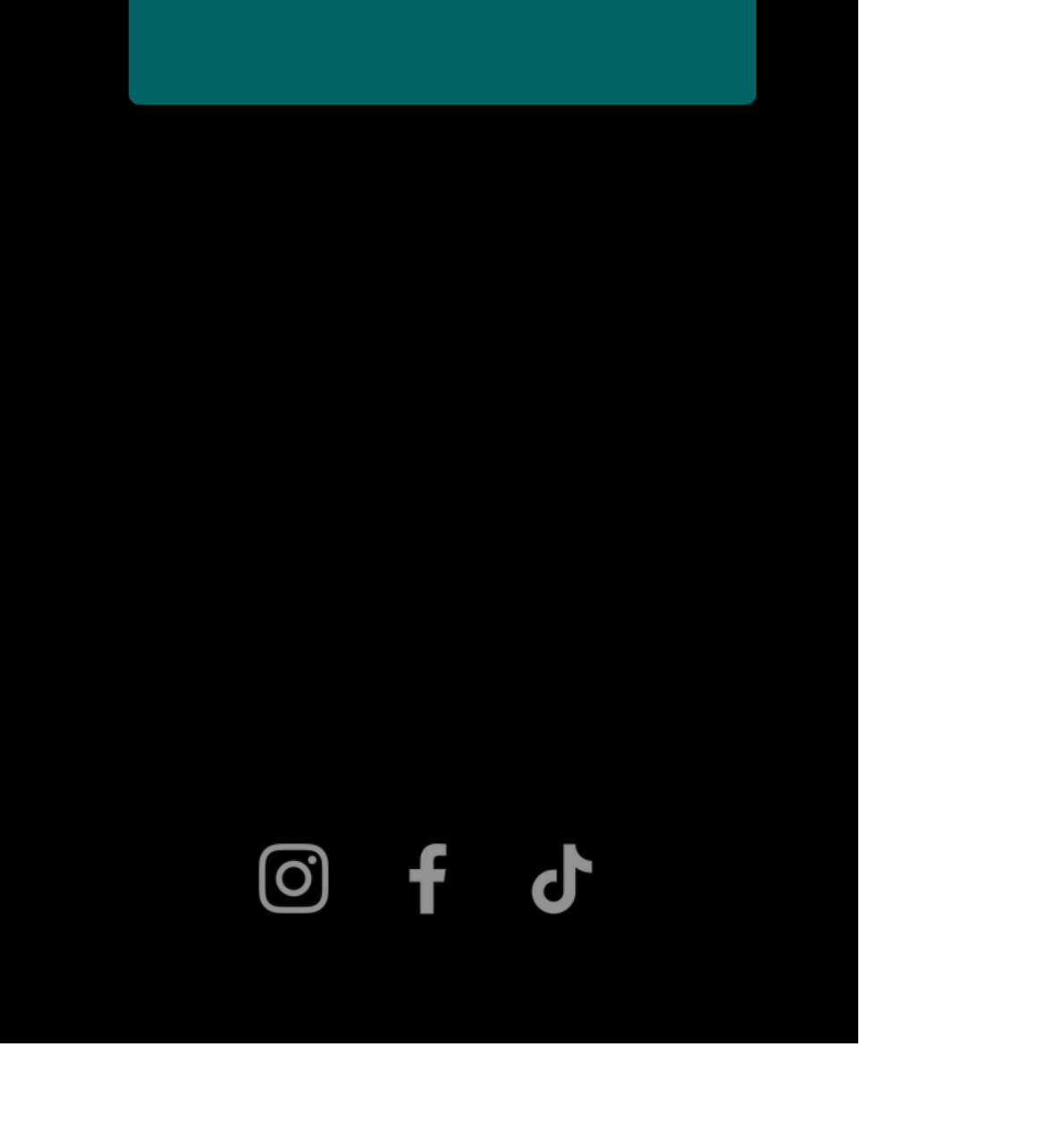Extract the bounding box coordinates for the HTML element that matches this description: "aria-label="TikTok"". The coordinates should be four float numbers between 0 and 1, i.e., [left, top, right, bottom].

[0.492, 0.723, 0.582, 0.805]